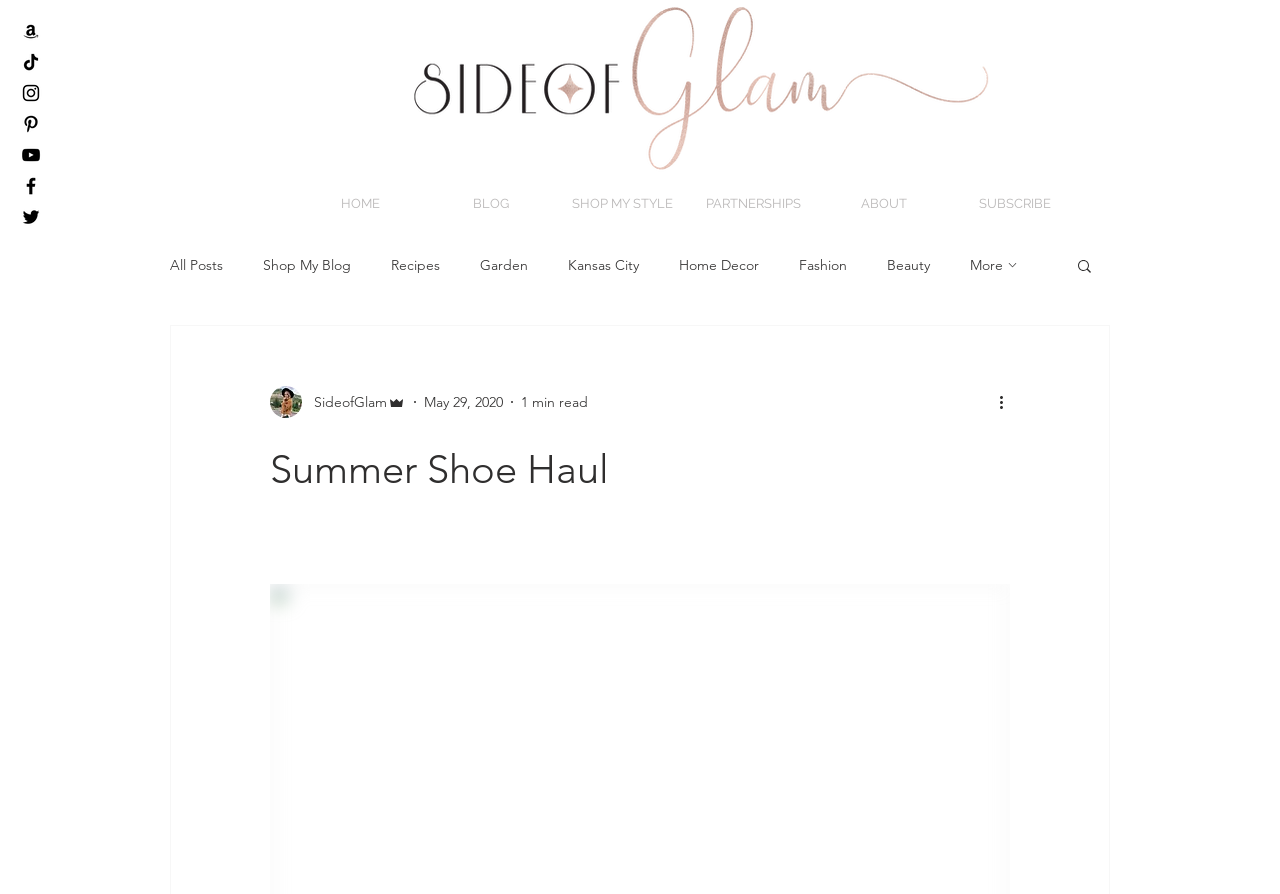Use a single word or phrase to answer the following:
What is the name of the blog?

SideofGlam